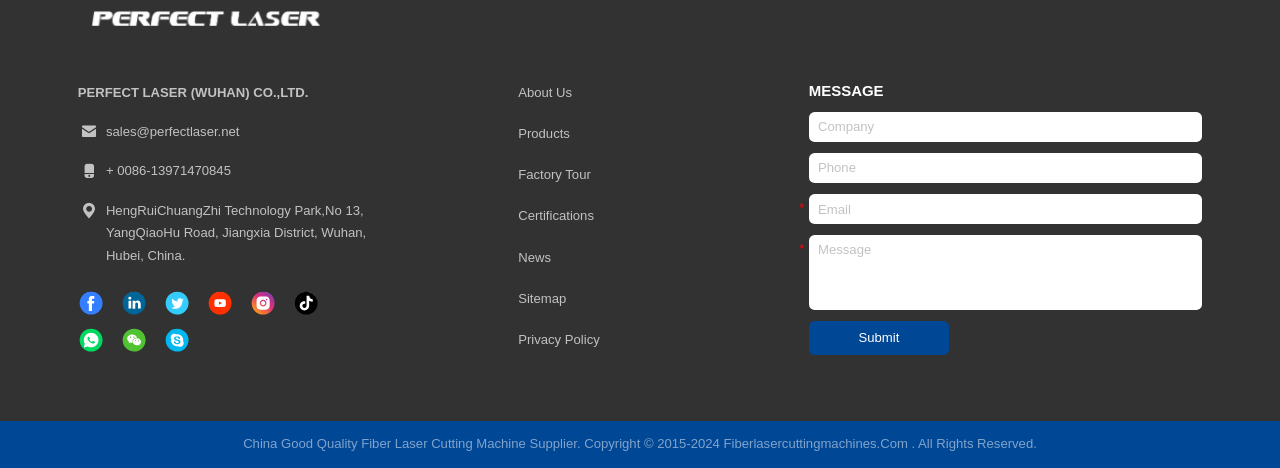Predict the bounding box of the UI element based on this description: "Factory Tour".

[0.405, 0.351, 0.469, 0.399]